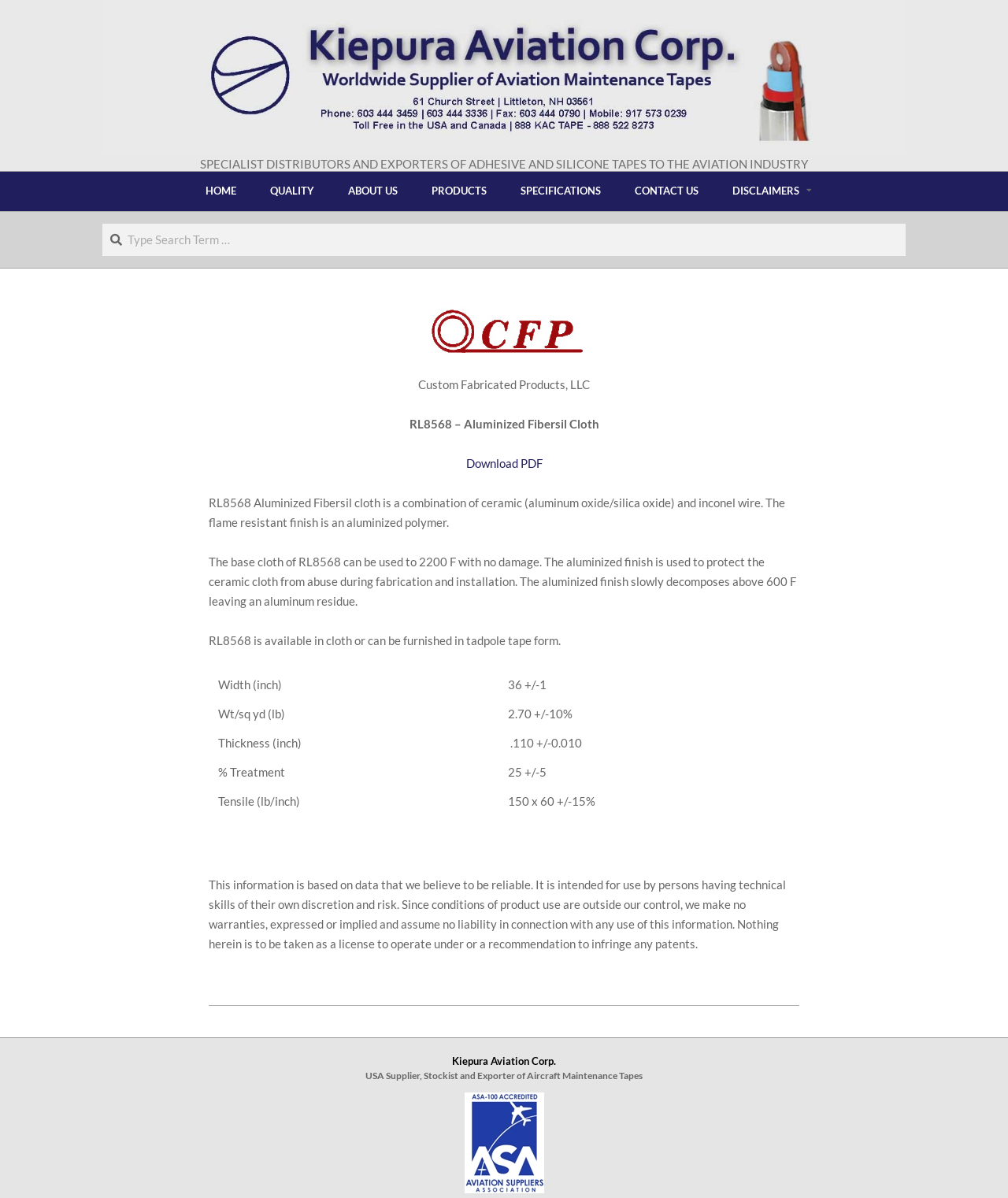Locate the bounding box coordinates of the clickable region necessary to complete the following instruction: "Click on the 'CONTACT US' link". Provide the coordinates in the format of four float numbers between 0 and 1, i.e., [left, top, right, bottom].

[0.615, 0.143, 0.712, 0.176]